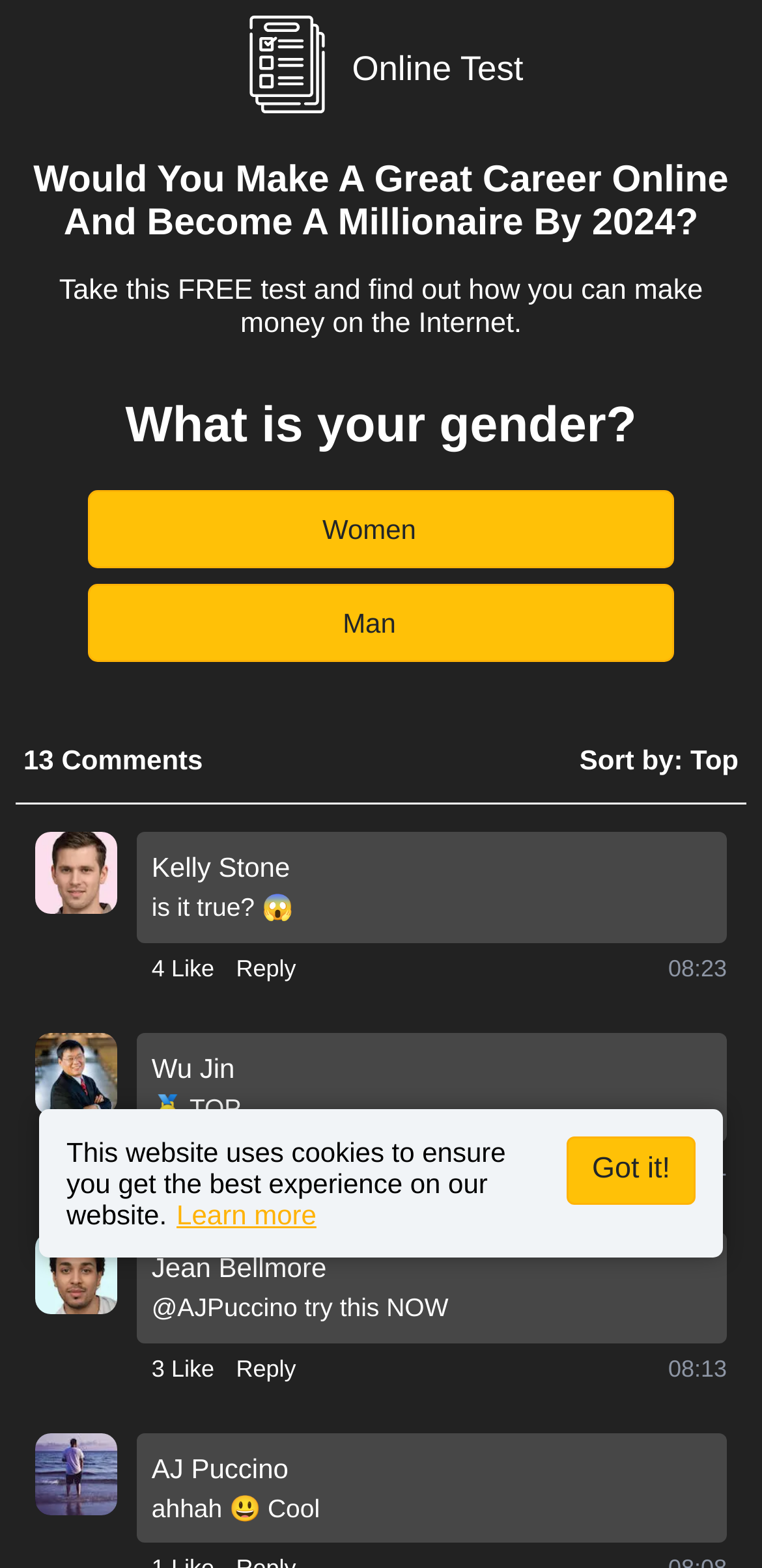What is the purpose of the 'Sort by: Top' button?
Please answer the question with as much detail and depth as you can.

The 'Sort by: Top' button is located near the comments section, suggesting that its purpose is to sort the comments by their popularity or relevance, with the top comments appearing first.